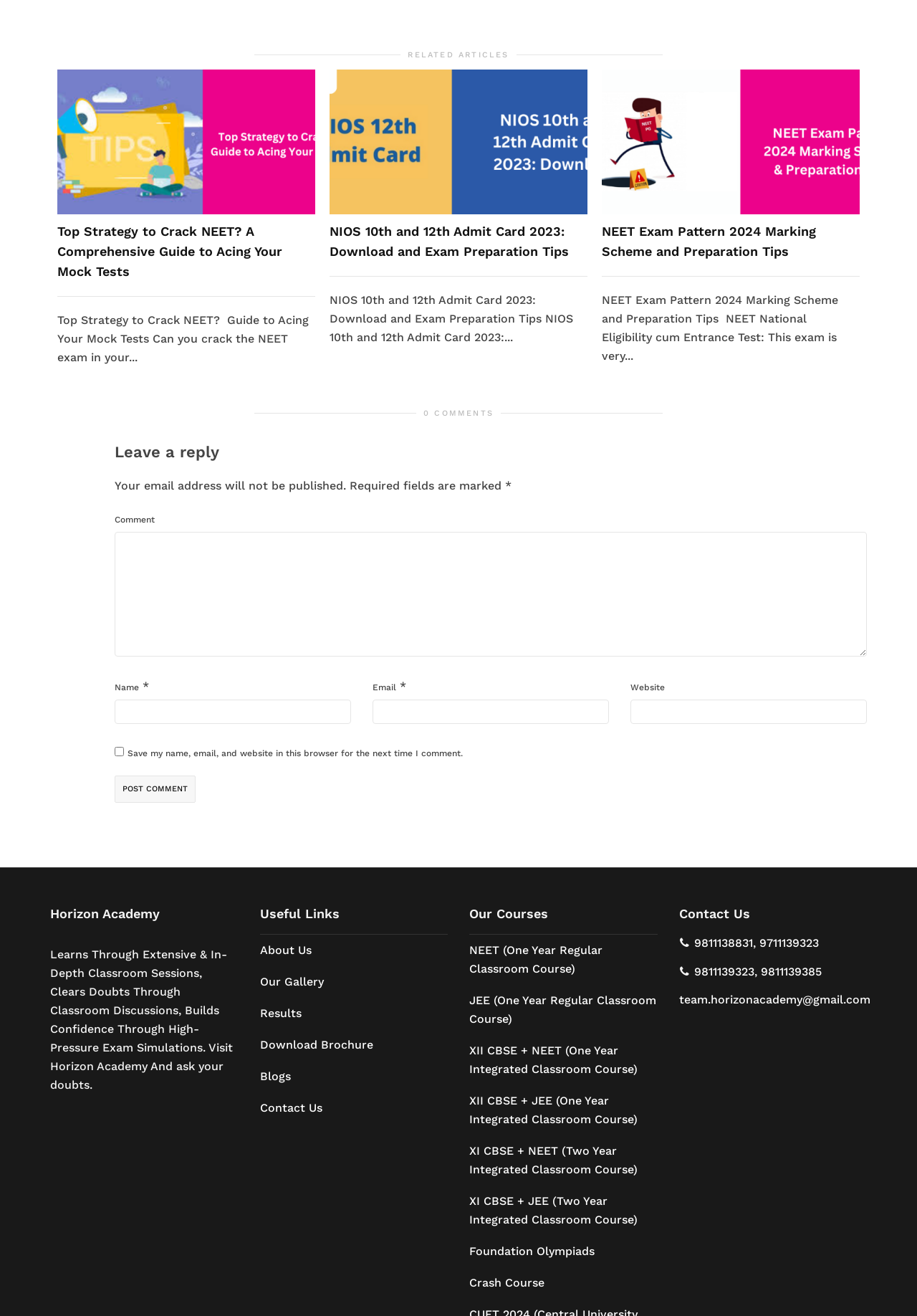Identify the bounding box coordinates for the UI element mentioned here: "team.horizonacademy@gmail.com". Provide the coordinates as four float values between 0 and 1, i.e., [left, top, right, bottom].

[0.74, 0.755, 0.949, 0.765]